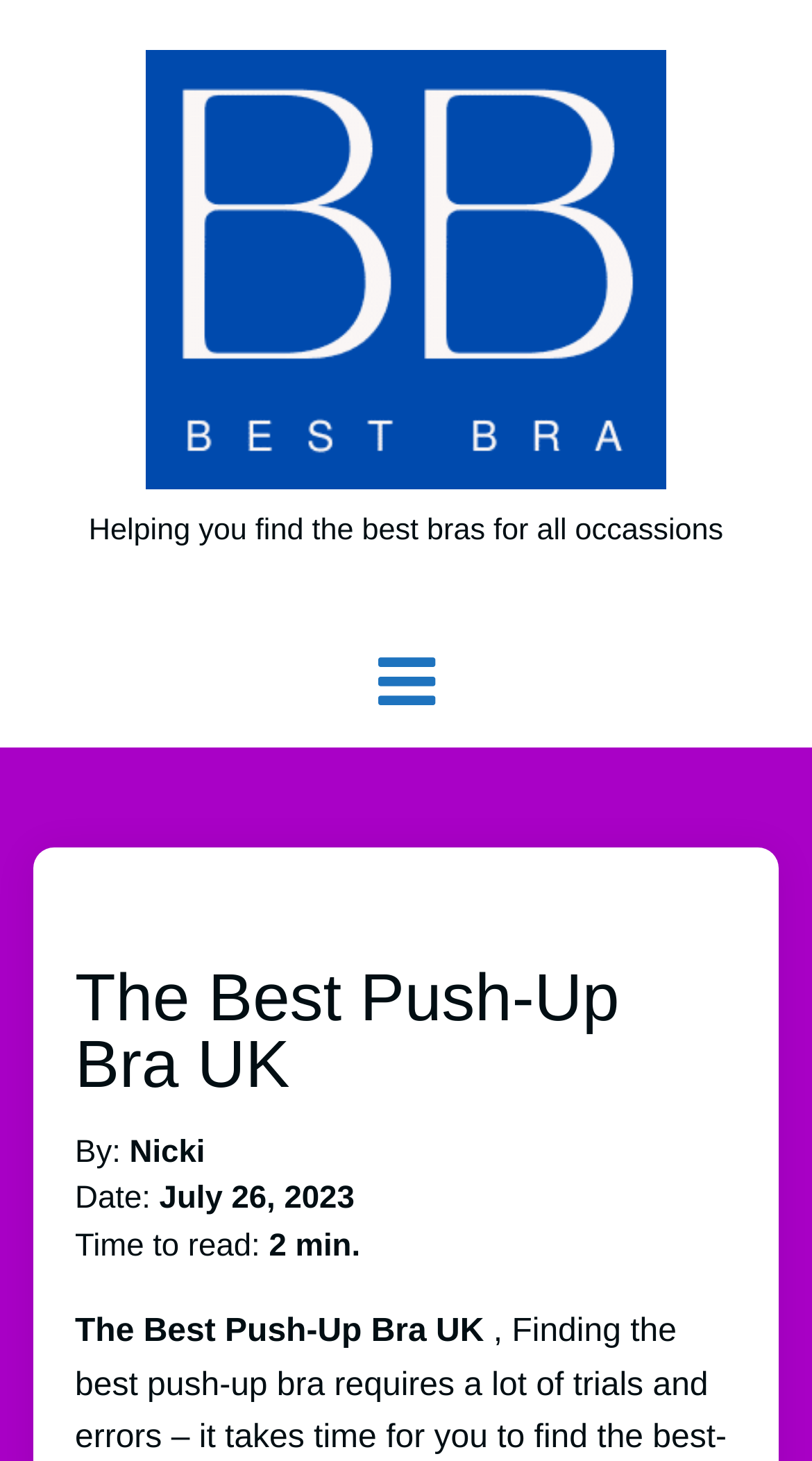Answer the question with a brief word or phrase:
Who is the author of this article?

Nicki